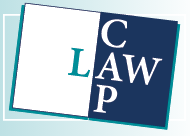Please give a short response to the question using one word or a phrase:
What does CAP Law focus on?

Legal education and resources